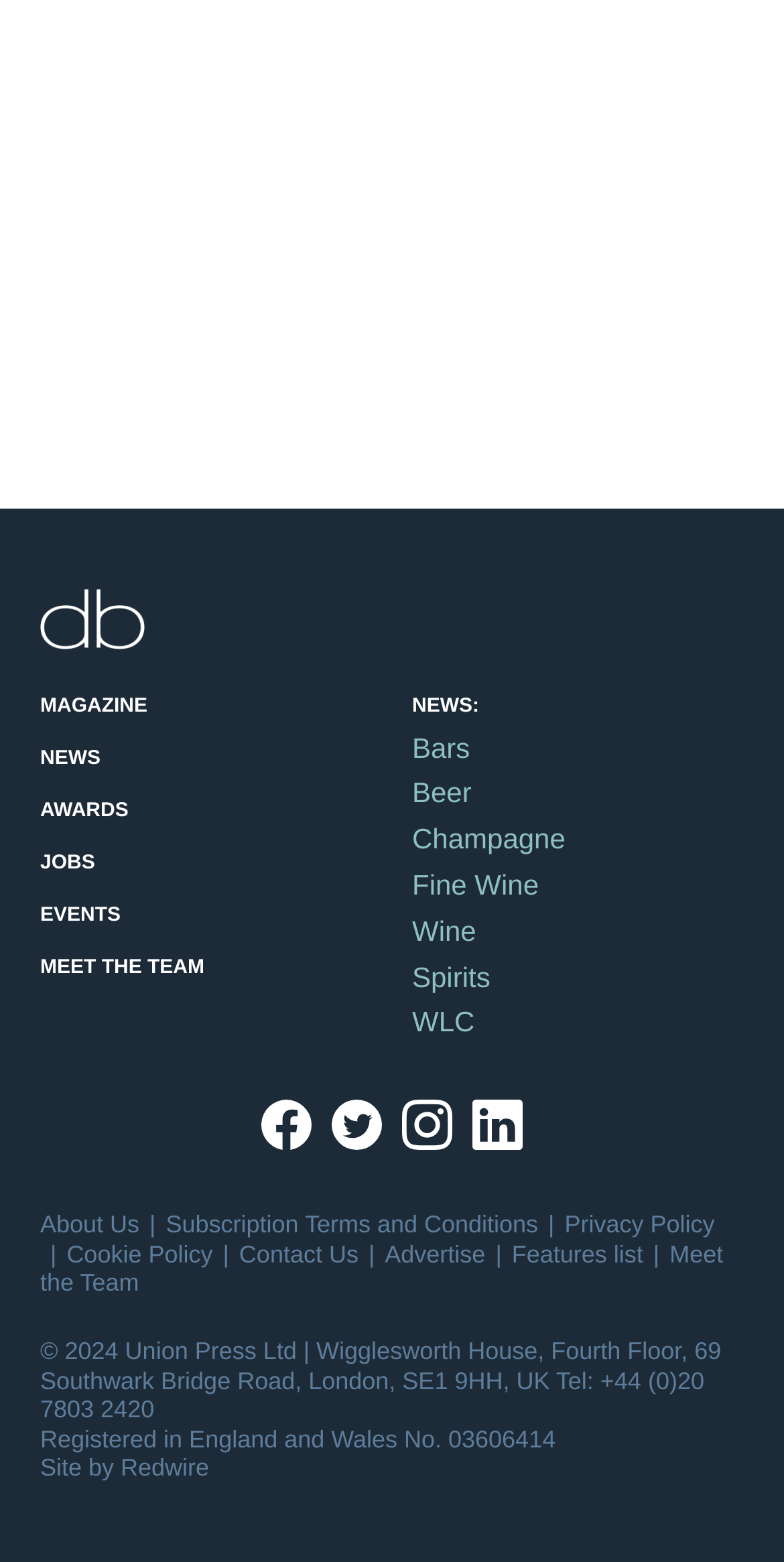Look at the image and answer the question in detail:
What is the name of the website?

The name of the website can be found in the heading element with the text 'The Drinks Business' and an image with the same name, which is located at the top of the webpage.